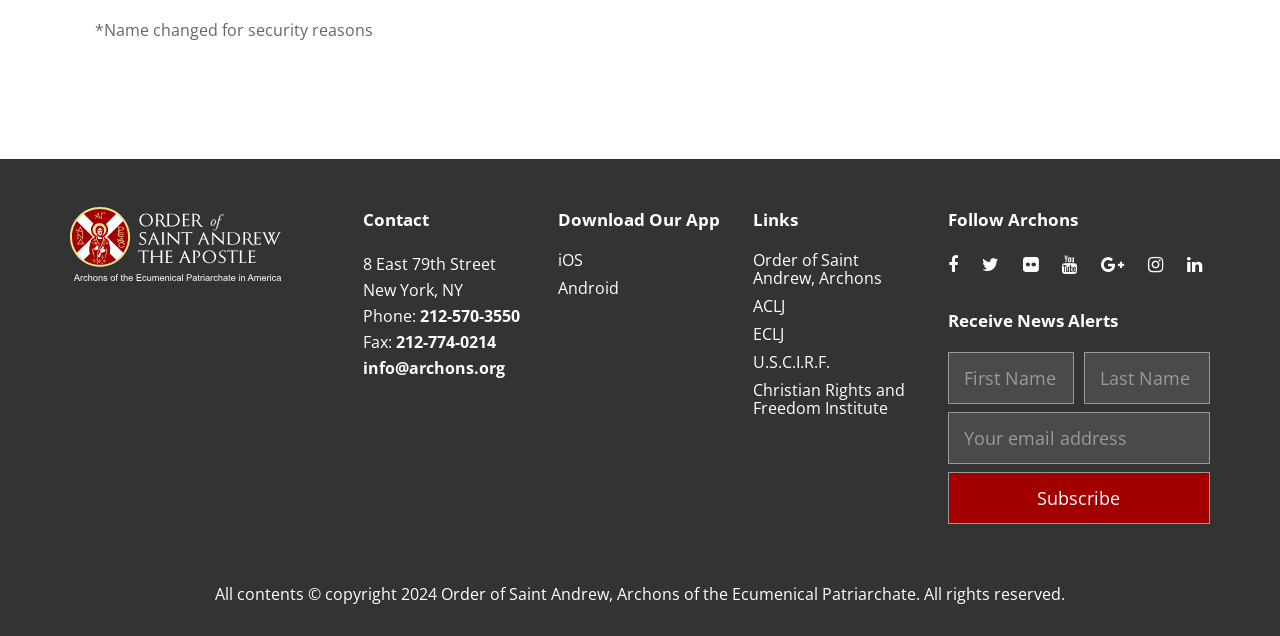Locate the bounding box of the UI element with the following description: "Christian Rights and Freedom Institute".

[0.588, 0.596, 0.707, 0.659]